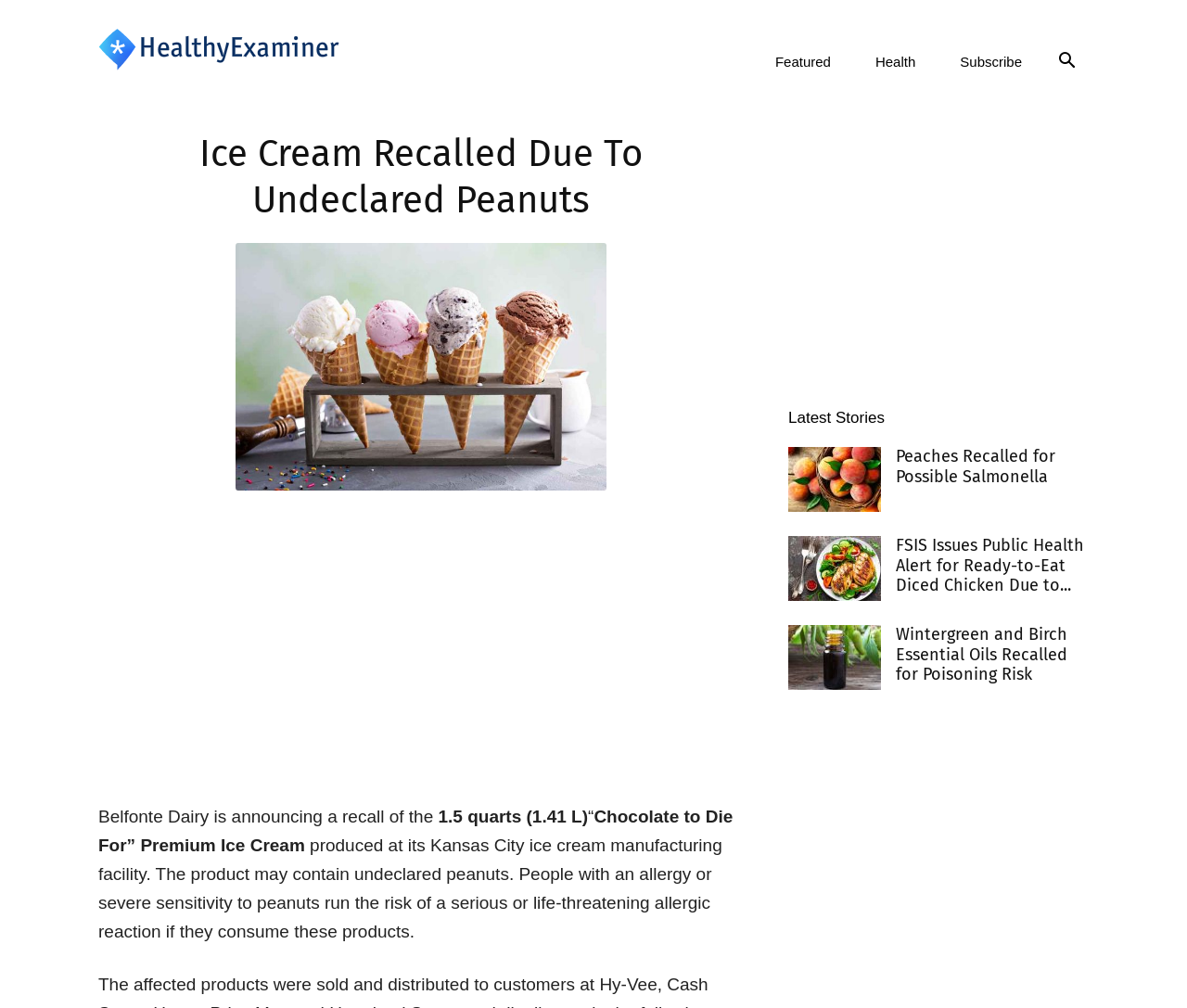Generate a comprehensive description of the webpage content.

The webpage is about Healthy Examiner, a health-related news website. At the top left, there is a logo of Healthy Examiner, accompanied by a link to the website's homepage. Next to the logo, there is a search button. 

Below the logo, there are three links: "Featured", "Health", and "Subscribe", which are likely categories or sections of the website. 

The main content of the webpage is an article about a recall of ice cream due to undeclared peanuts. The article's title, "Ice Cream Recalled Due To Undeclared Peanuts", is prominently displayed at the top of the content area. Below the title, there is an image related to the article. 

The article's text is divided into several paragraphs, describing the recall of a specific ice cream product, "Chocolate to Die For” Premium Ice Cream, produced by Belfonte Dairy. The text explains that the product may contain undeclared peanuts, posing a risk to people with peanut allergies.

To the right of the article, there is a section labeled "Latest Stories", which features several news articles with links and images. The articles are about food recalls and safety alerts, including peaches recalled for possible salmonella, diced chicken misbranding, and essential oils recalled for poisoning risk.

There are also two advertisements on the webpage, one above the "Latest Stories" section and another below the main article.